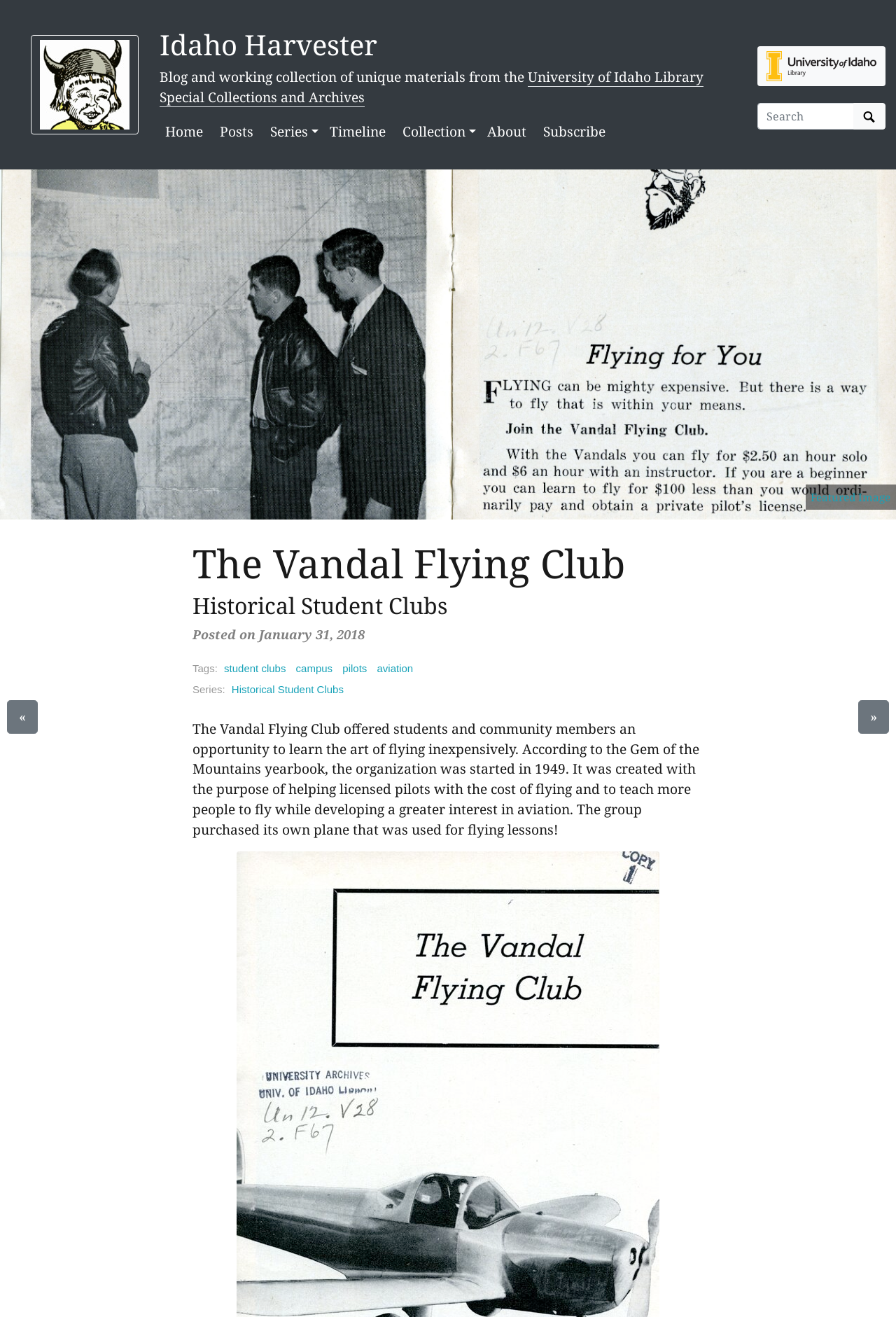Using the element description: "Posts", determine the bounding box coordinates for the specified UI element. The coordinates should be four float numbers between 0 and 1, [left, top, right, bottom].

[0.239, 0.088, 0.289, 0.112]